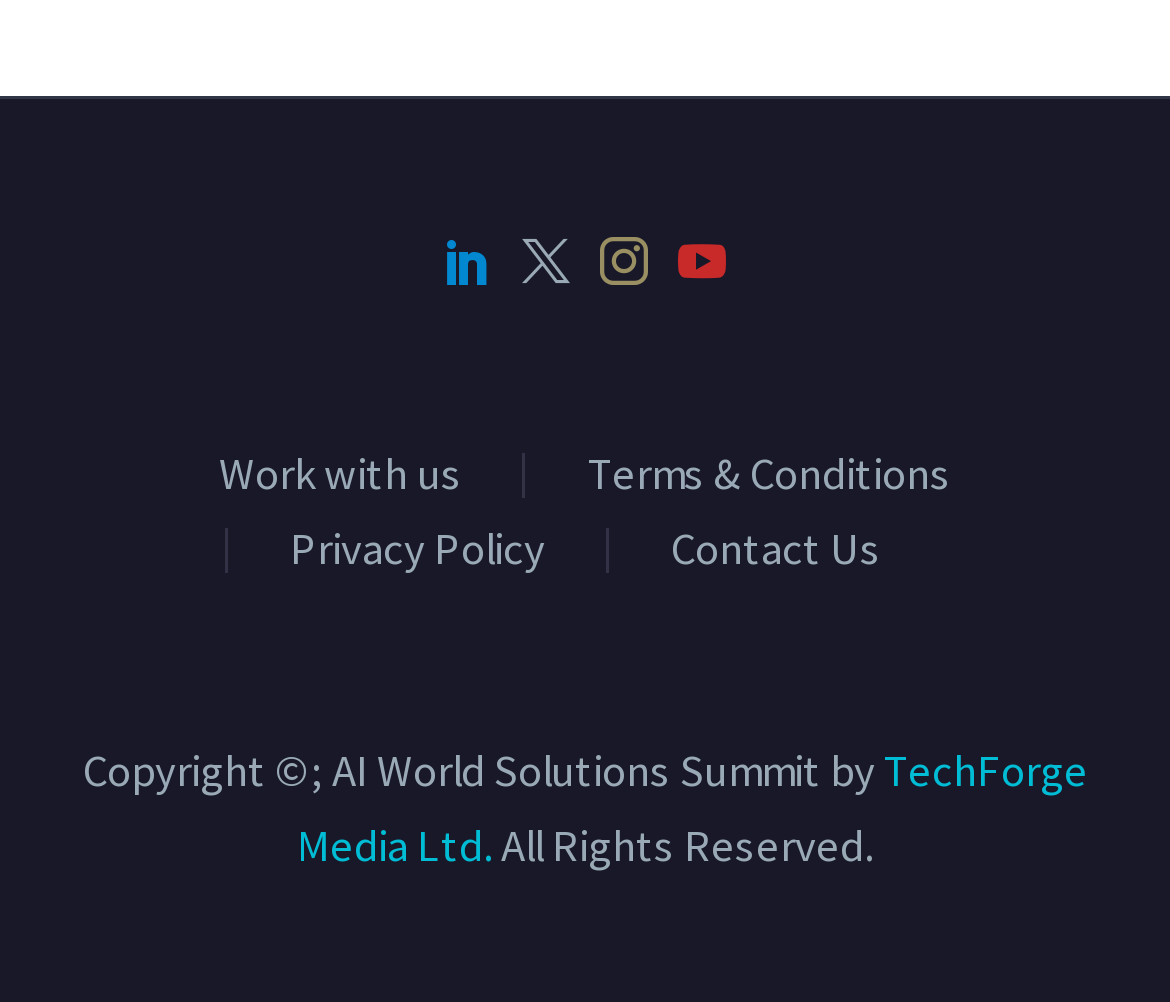Please specify the bounding box coordinates of the element that should be clicked to execute the given instruction: 'View Terms & Conditions'. Ensure the coordinates are four float numbers between 0 and 1, expressed as [left, top, right, bottom].

[0.503, 0.452, 0.813, 0.497]